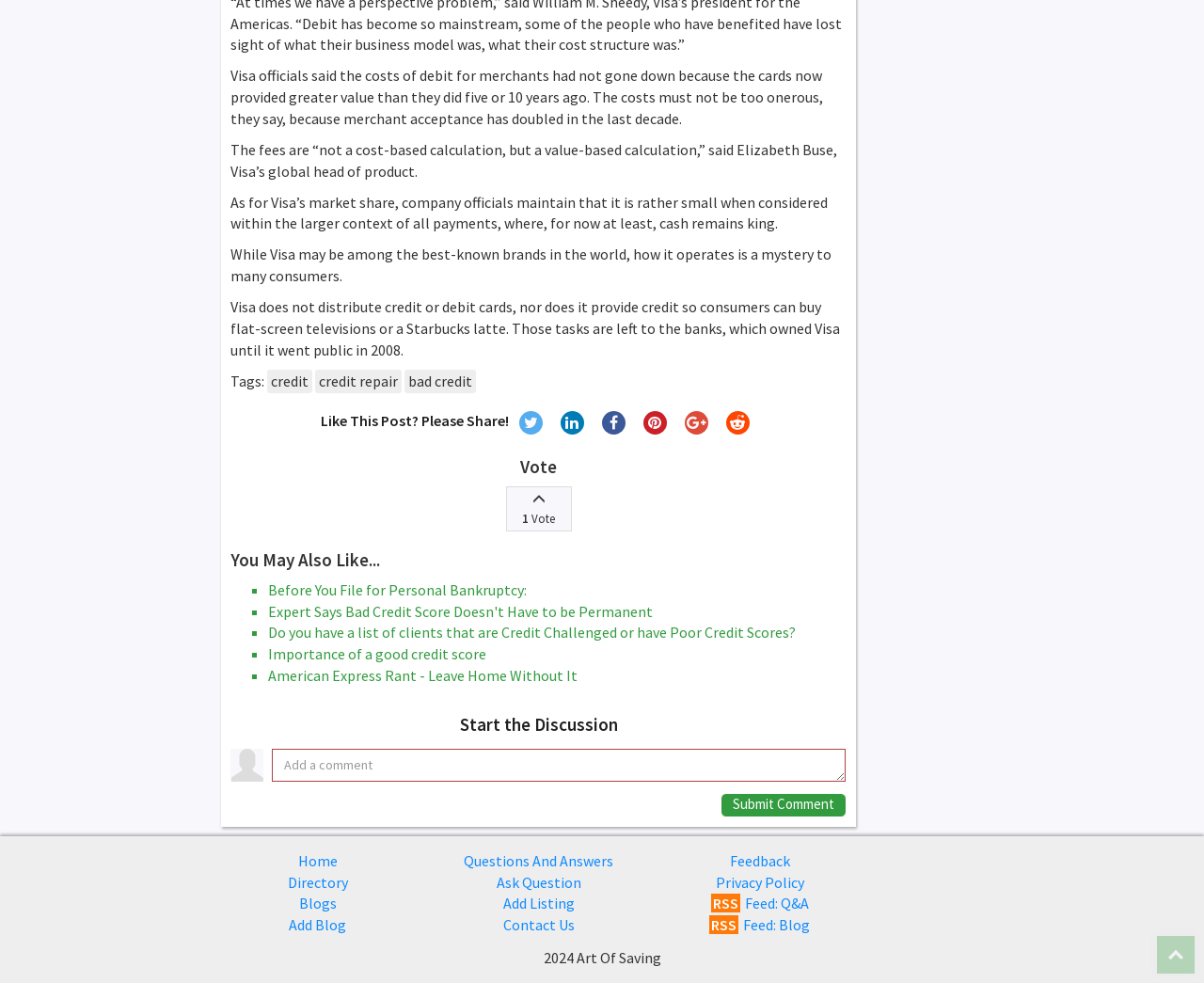Identify the bounding box for the described UI element. Provide the coordinates in (top-left x, top-left y, bottom-right x, bottom-right y) format with values ranging from 0 to 1: name="xcom" placeholder="Add a comment"

[0.226, 0.762, 0.702, 0.795]